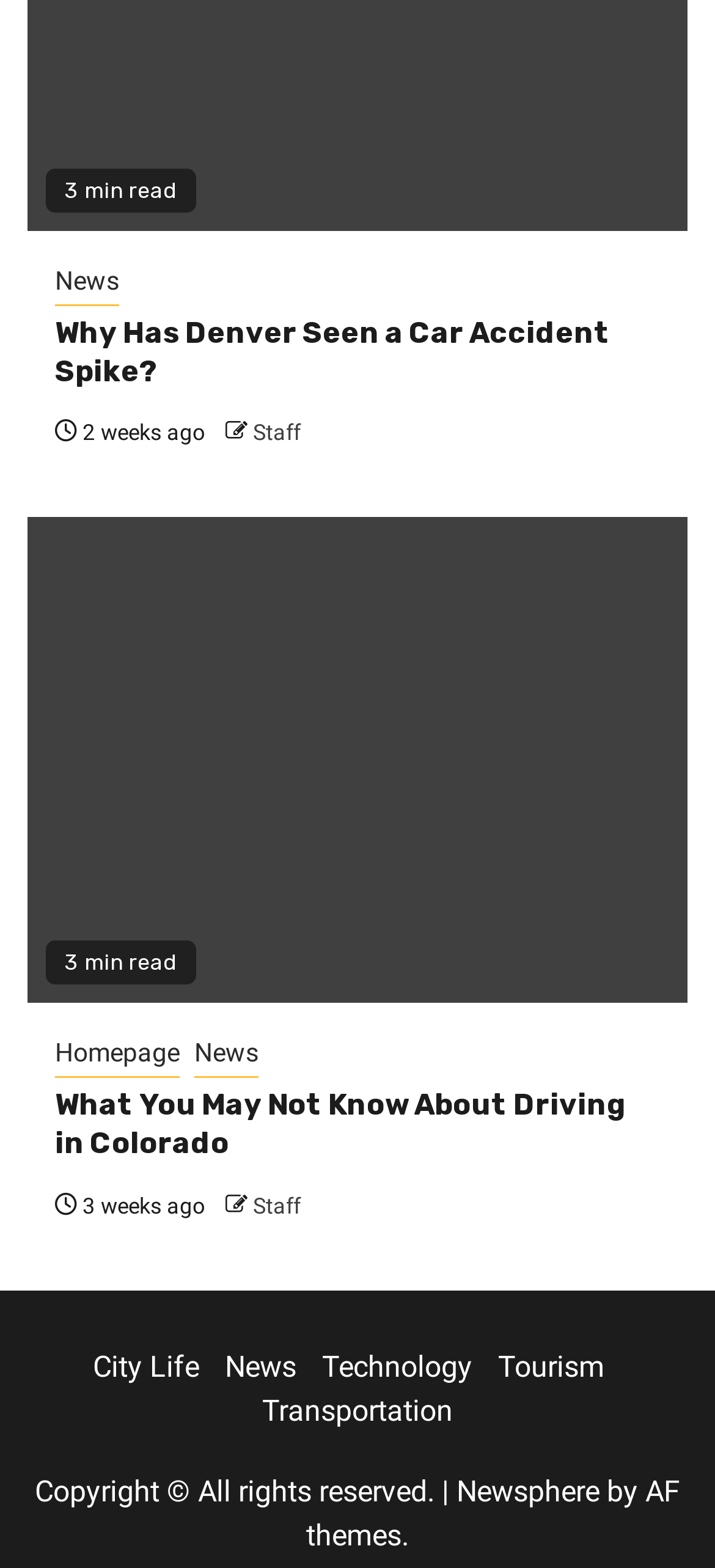What is the name of the website?
Please analyze the image and answer the question with as much detail as possible.

I looked at the bottom of the page and found the text 'Newsphere', which suggests that this is the name of the website.